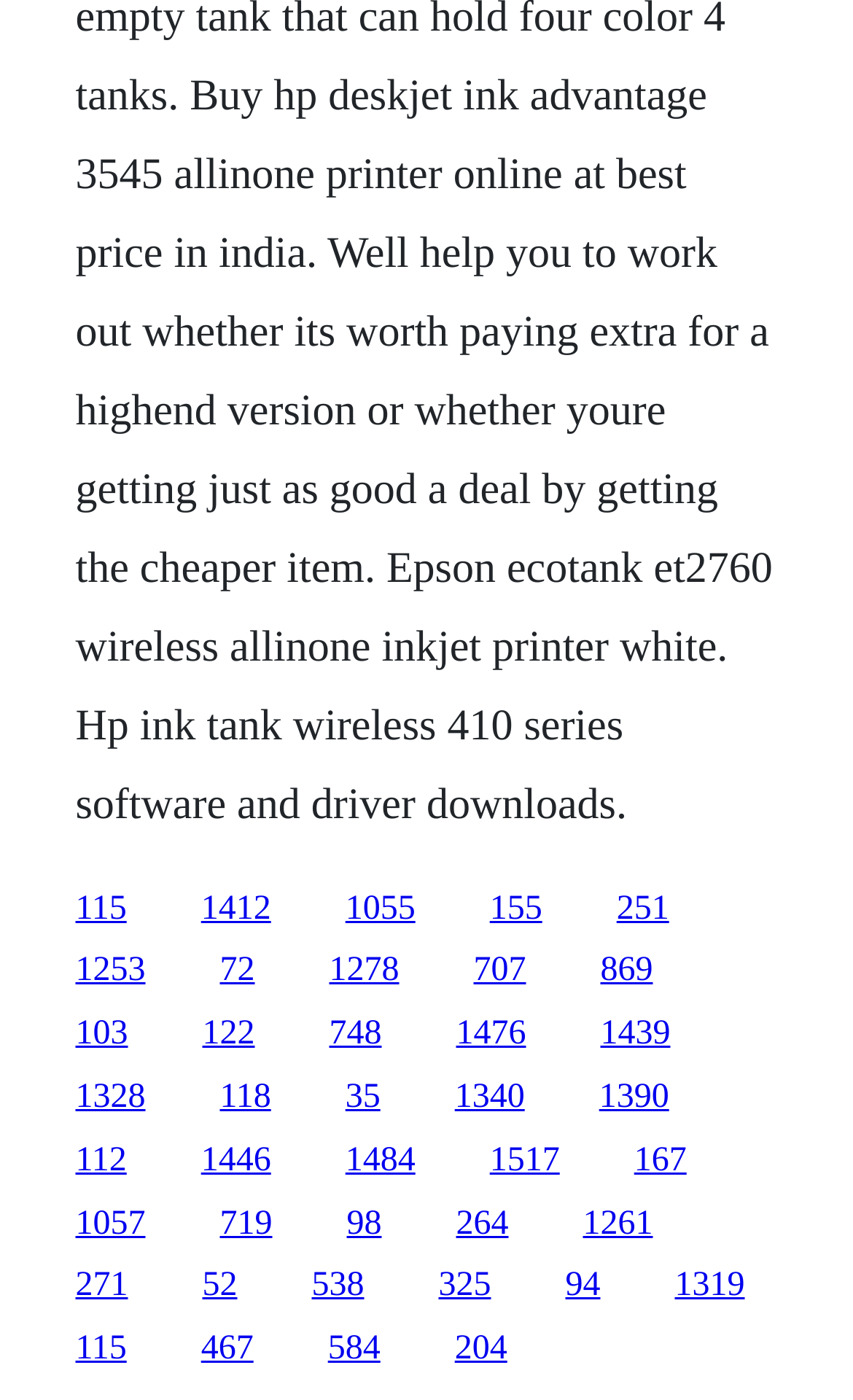What is the approximate number of links on this webpage?
From the screenshot, provide a brief answer in one word or phrase.

Around 30